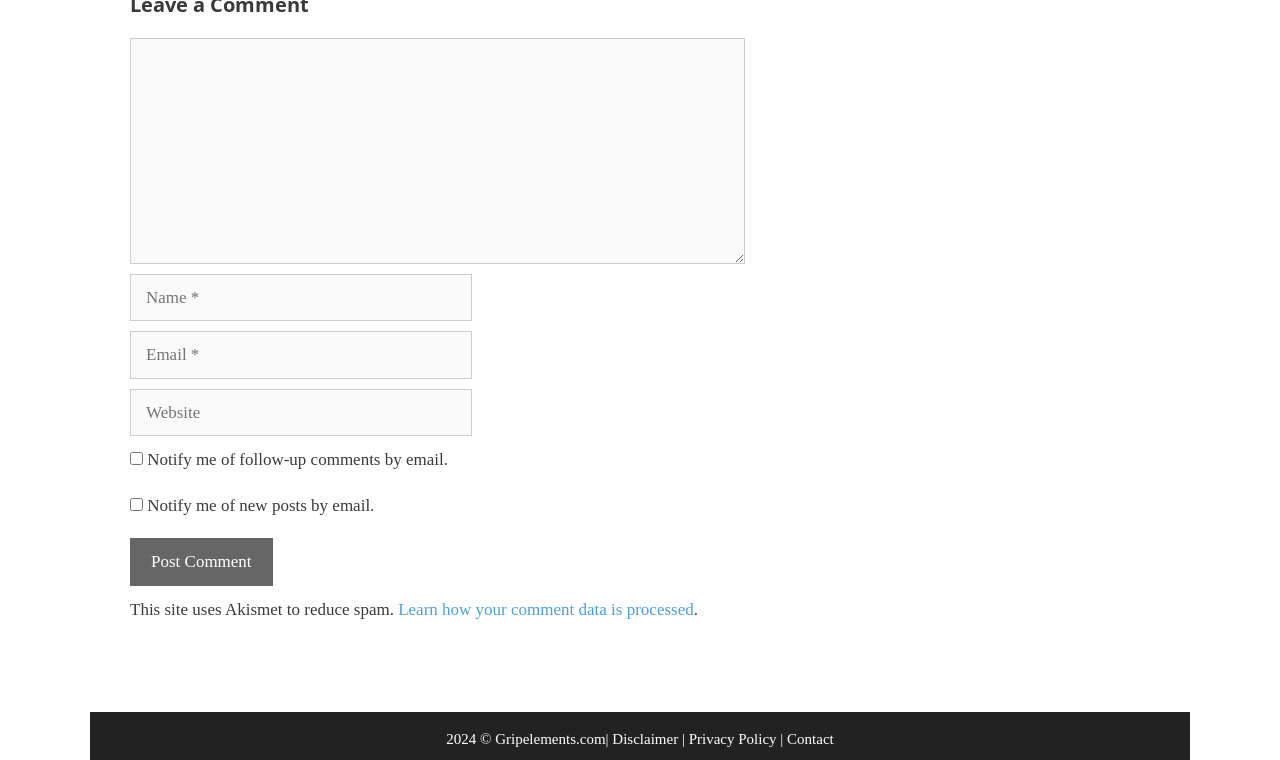Identify the bounding box coordinates for the UI element described as: "parent_node: Comment name="comment"". The coordinates should be provided as four floats between 0 and 1: [left, top, right, bottom].

[0.102, 0.049, 0.582, 0.347]